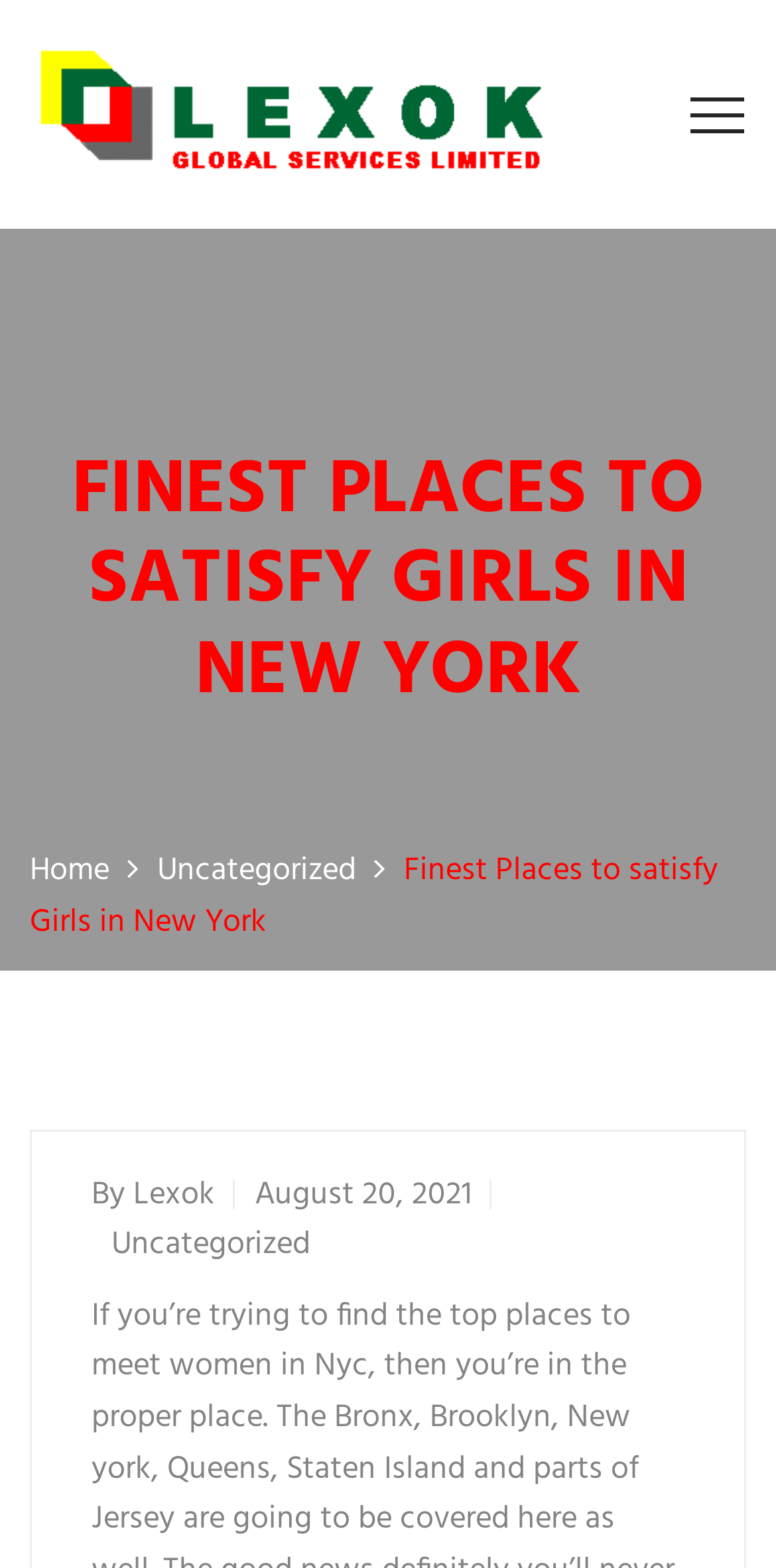Describe the entire webpage, focusing on both content and design.

The webpage appears to be a blog post or article about the finest places to meet girls in New York. At the top left of the page, there is a logo image and a link to "Lexok Global". Below the logo, there is a large heading that reads "FINEST PLACES TO SATISFY GIRLS IN NEW YORK". 

To the right of the logo, there are two links, "Home" and "Uncategorized", which are likely navigation links. Below these links, there is a static text that repeats the title of the article. 

Further down, there is a header section that contains the author's name, "Lexok", and the publication date, "August 20, 2021". There is also a link to "Uncategorized" in this section. 

At the bottom right of the page, there is a small icon represented by the Unicode character "\uf077", which is likely a social media link or a share button.